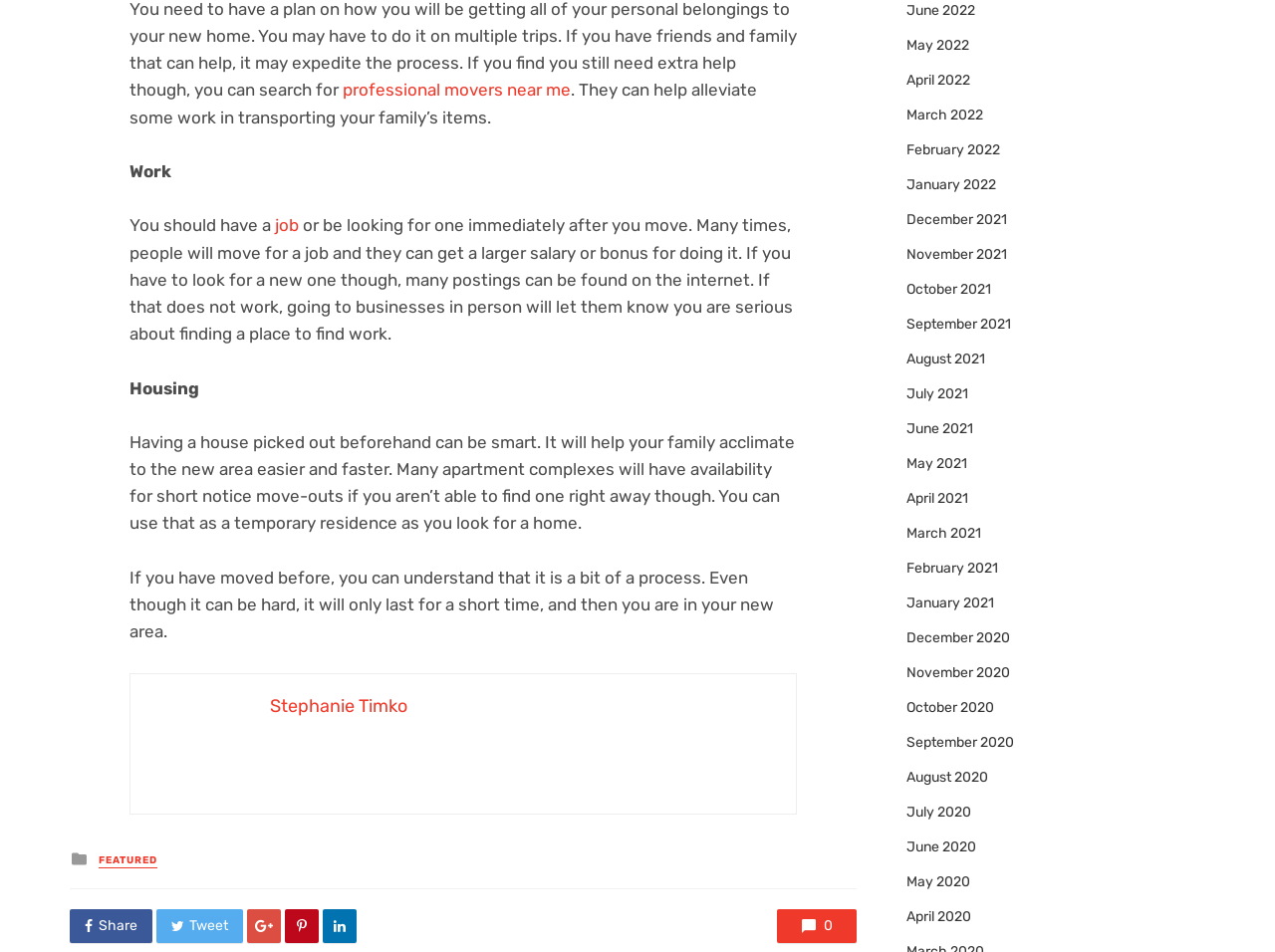Identify the bounding box of the HTML element described as: "Featured".

[0.077, 0.896, 0.123, 0.912]